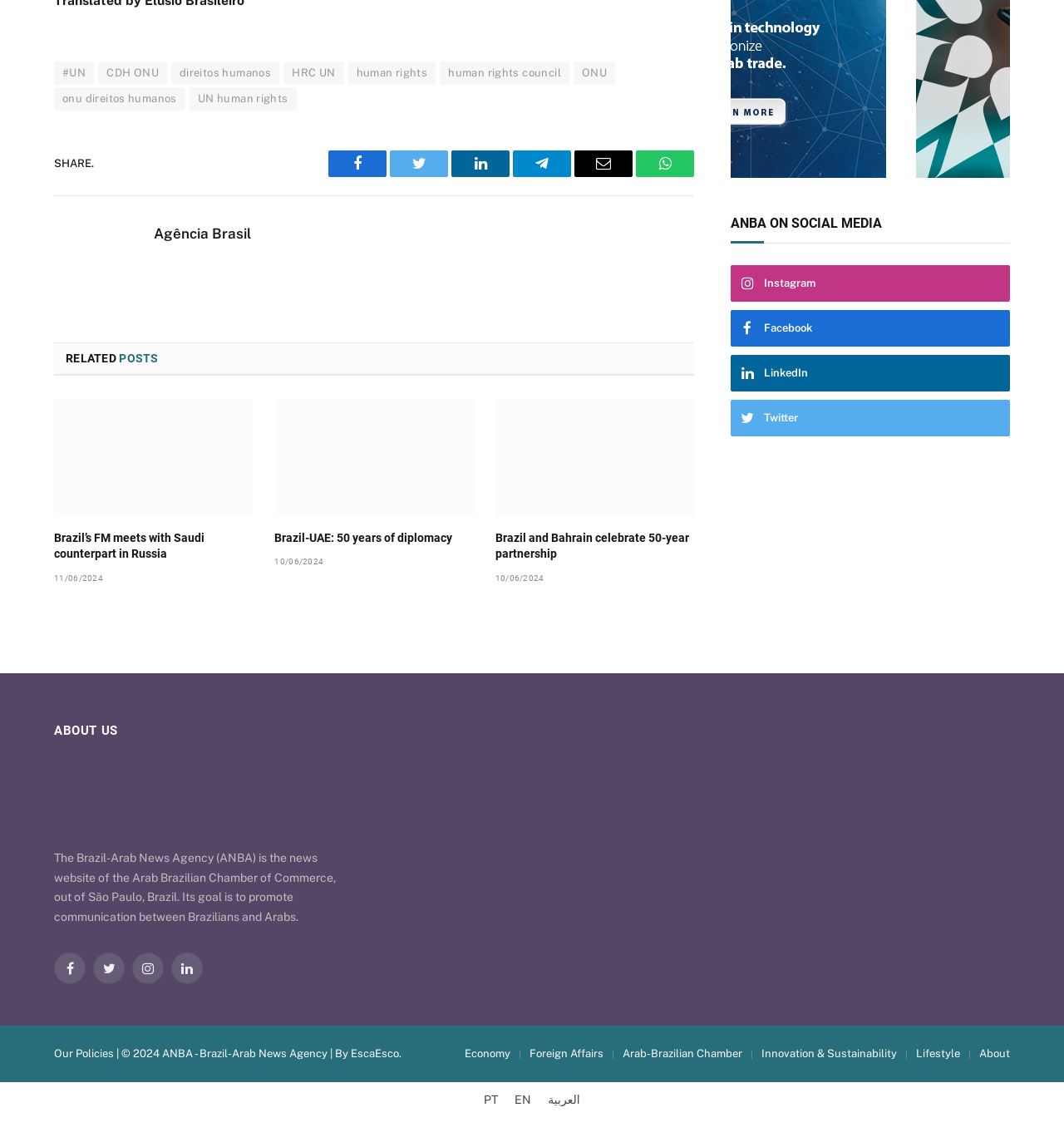Given the element description: "About", predict the bounding box coordinates of the UI element it refers to, using four float numbers between 0 and 1, i.e., [left, top, right, bottom].

[0.92, 0.917, 0.949, 0.928]